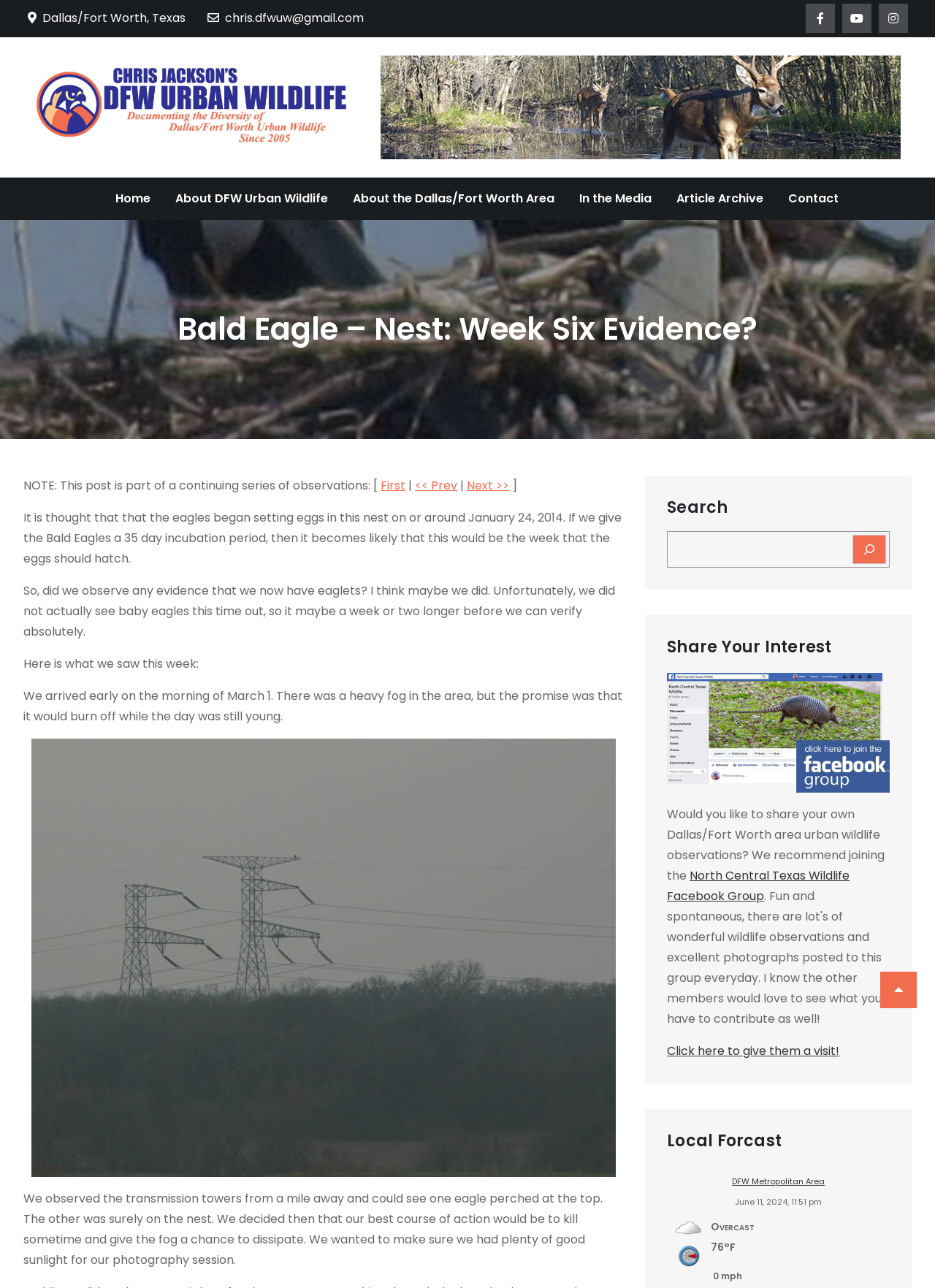Locate and extract the text of the main heading on the webpage.

DFW Urban Wildlife